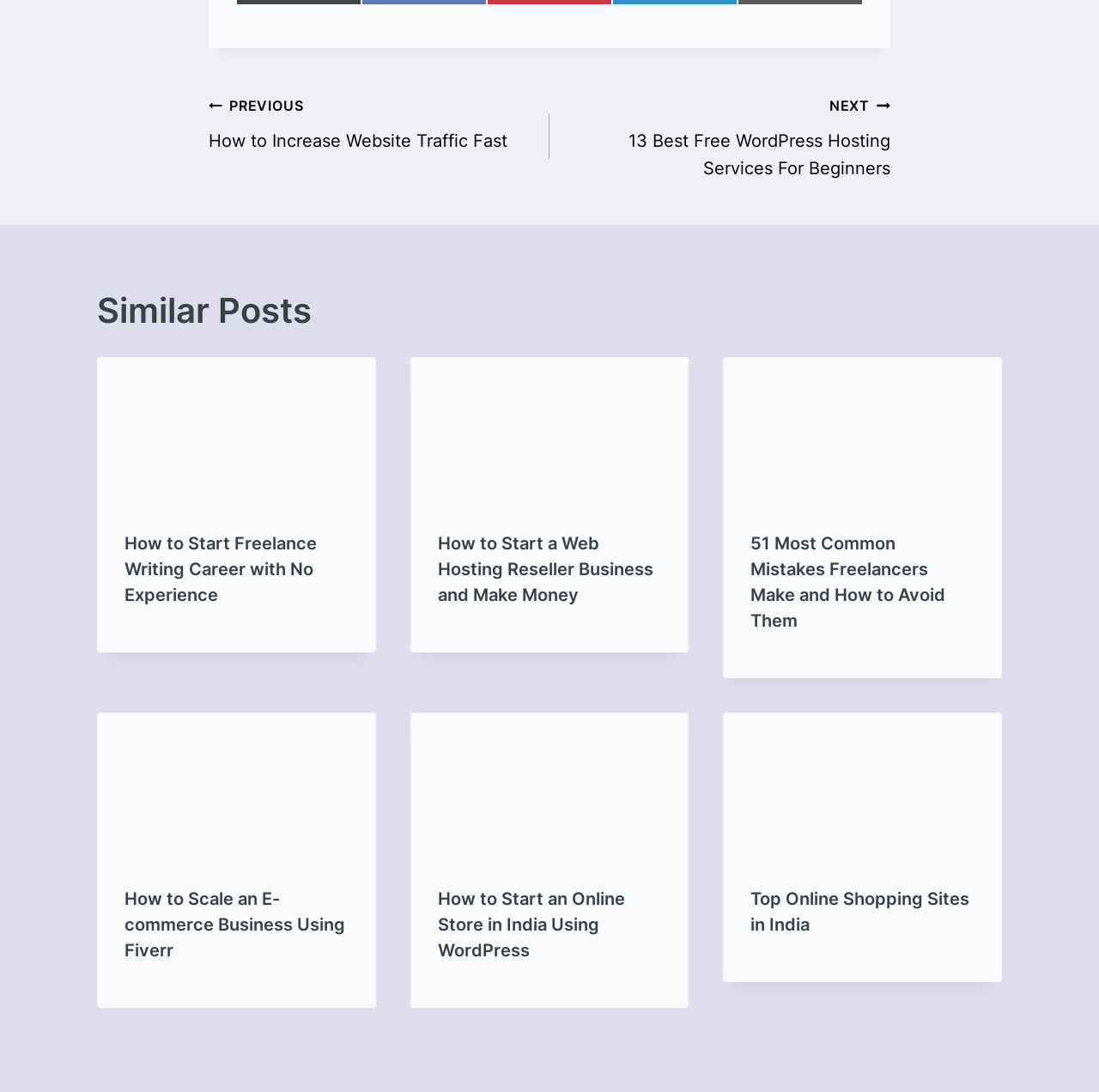What is the topic of the first similar post?
Give a one-word or short-phrase answer derived from the screenshot.

Freelance writing